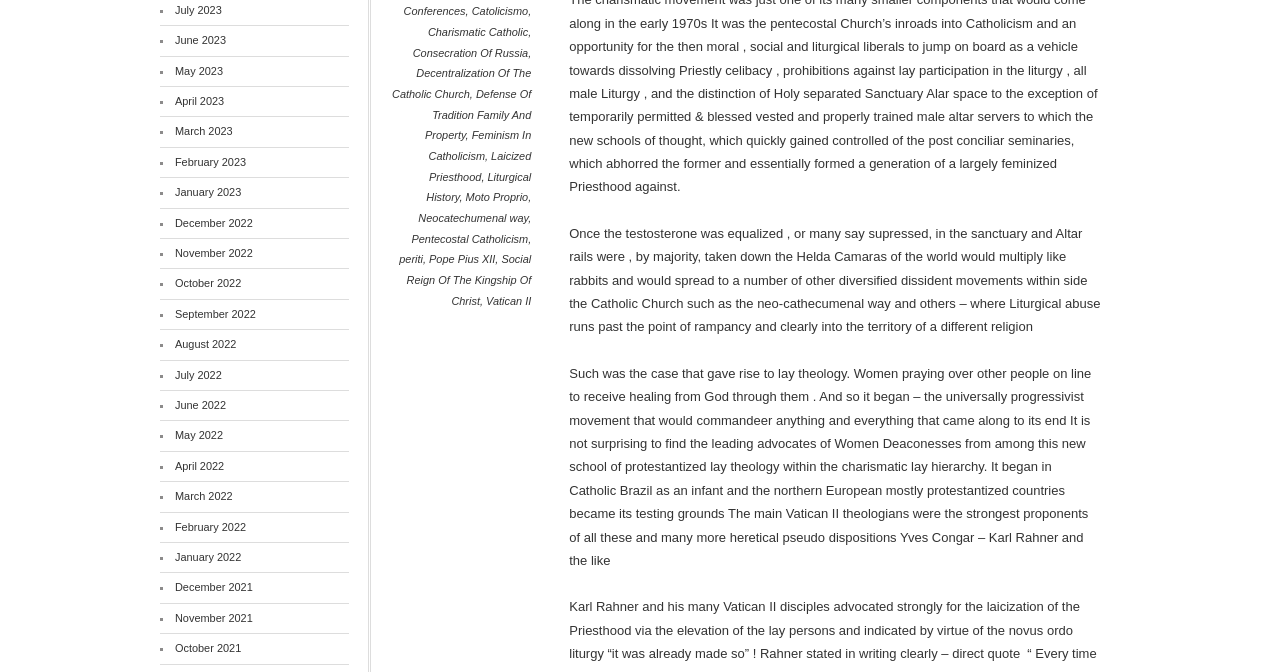Locate the UI element described by March 2022 in the provided webpage screenshot. Return the bounding box coordinates in the format (top-left x, top-left y, bottom-right x, bottom-right y), ensuring all values are between 0 and 1.

[0.137, 0.729, 0.182, 0.747]